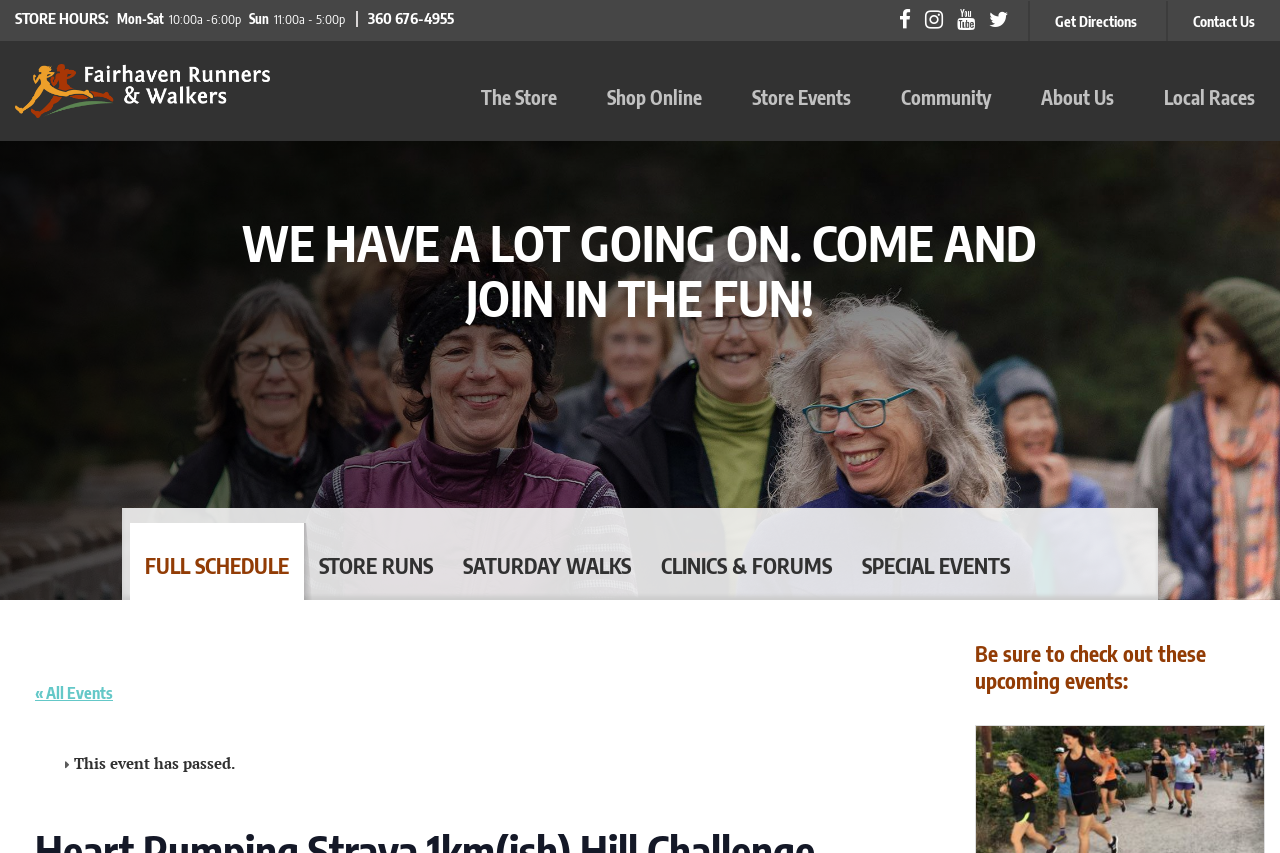What is the name of the running club? Observe the screenshot and provide a one-word or short phrase answer.

Fairhaven Runners & Walkers